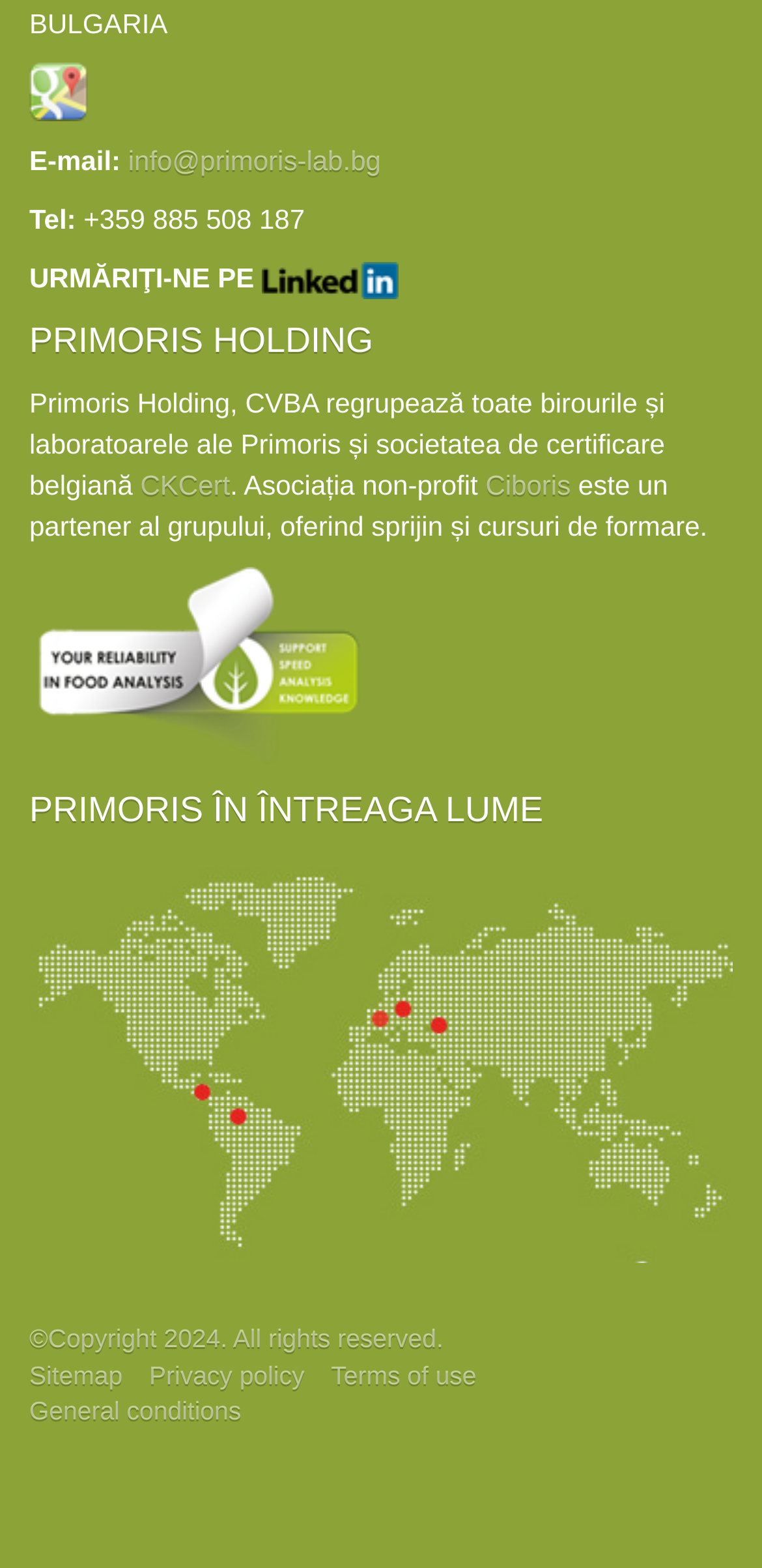Determine the coordinates of the bounding box that should be clicked to complete the instruction: "Visit the CKCert website". The coordinates should be represented by four float numbers between 0 and 1: [left, top, right, bottom].

[0.184, 0.3, 0.302, 0.32]